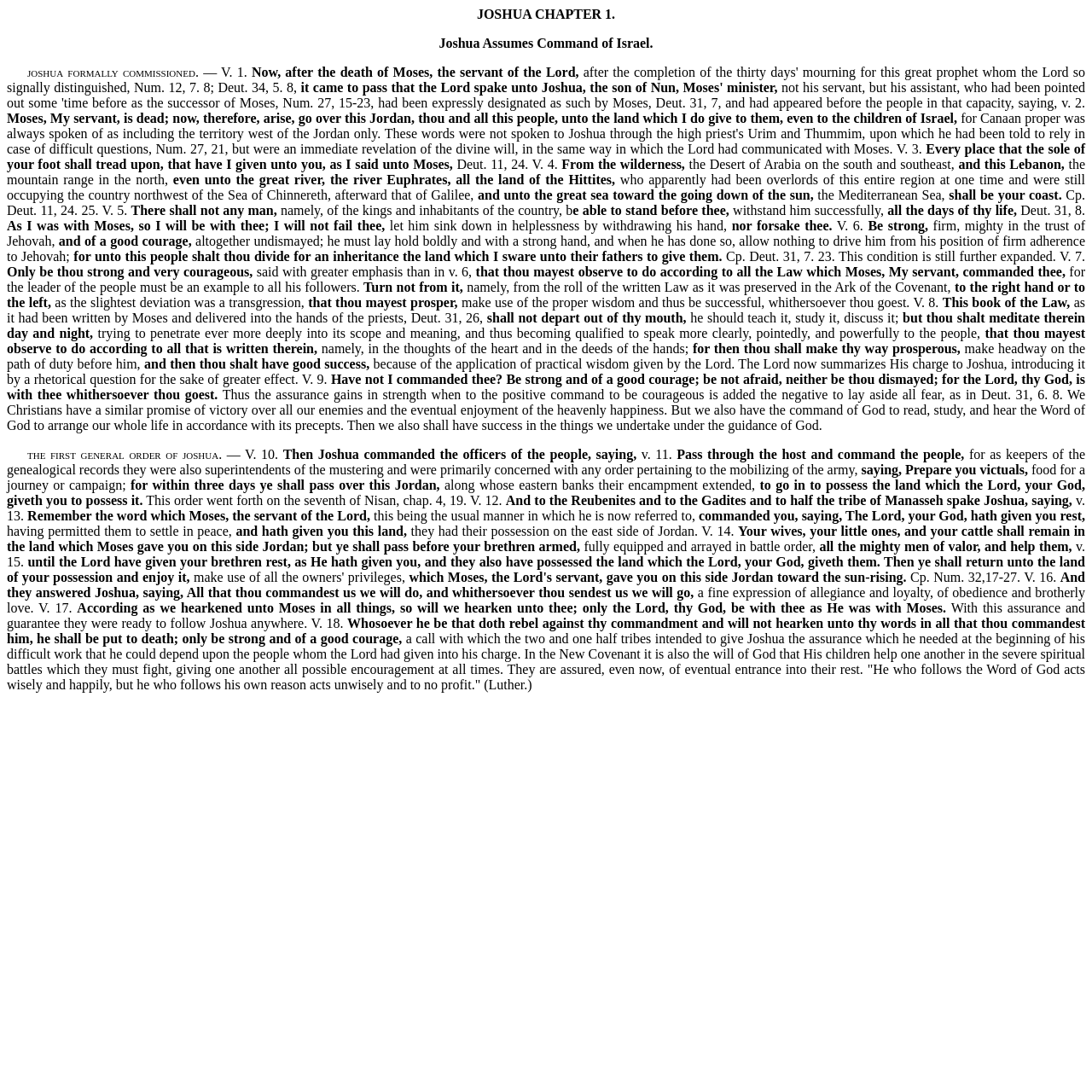What is Joshua commanded to do by the Lord?
Based on the image, answer the question with as much detail as possible.

According to verse 9, the Lord commands Joshua to be strong and of a good courage, as stated in the text, 'Have not I commanded thee? Be strong and of a good courage; be not afraid, neither be thou dismayed; for the Lord, thy God, is with thee whithersoever thou goest'.